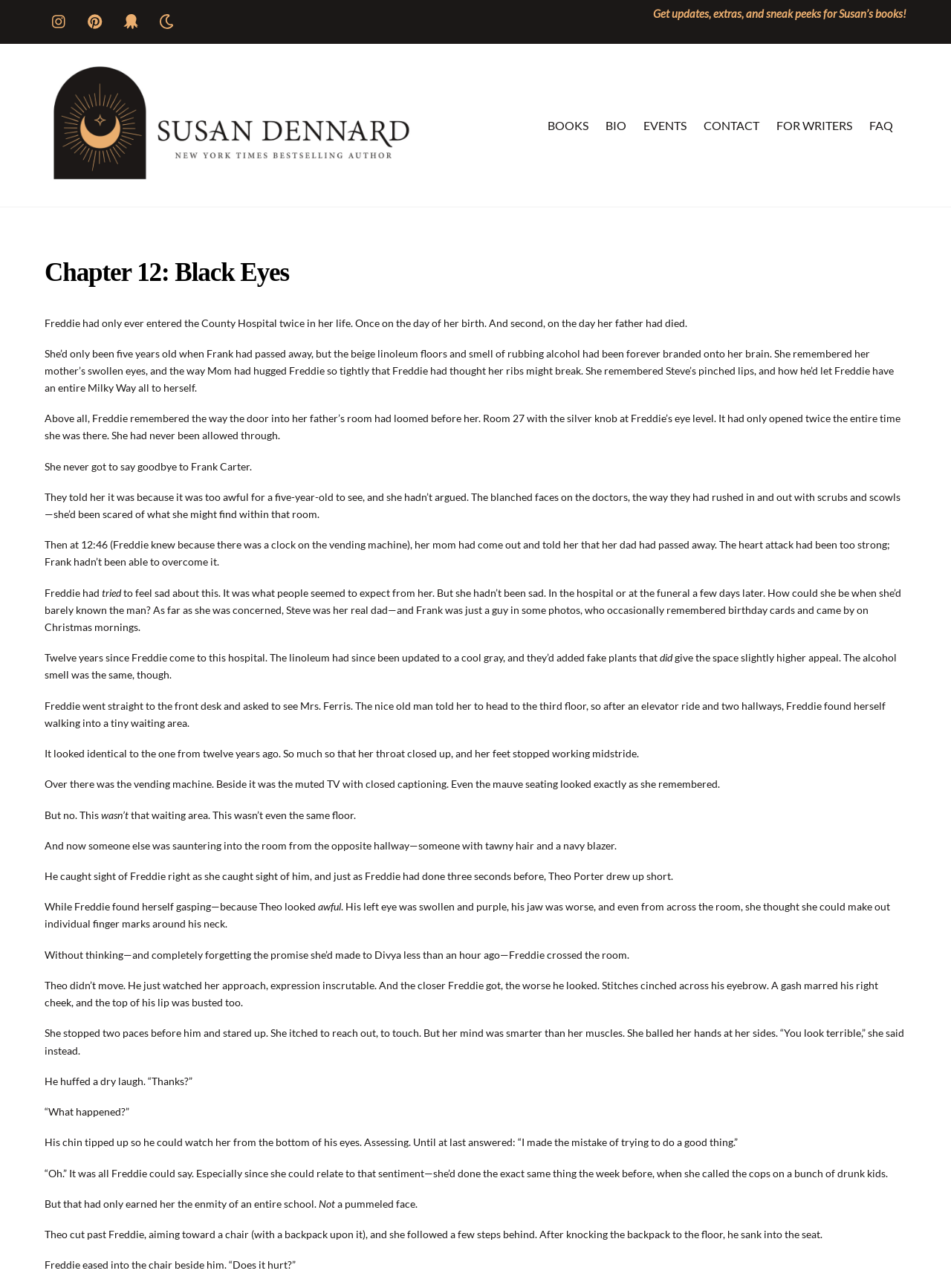Identify the bounding box coordinates for the UI element described as: "aria-label="fan-newsletter"". The coordinates should be provided as four floats between 0 and 1: [left, top, right, bottom].

[0.159, 0.009, 0.191, 0.019]